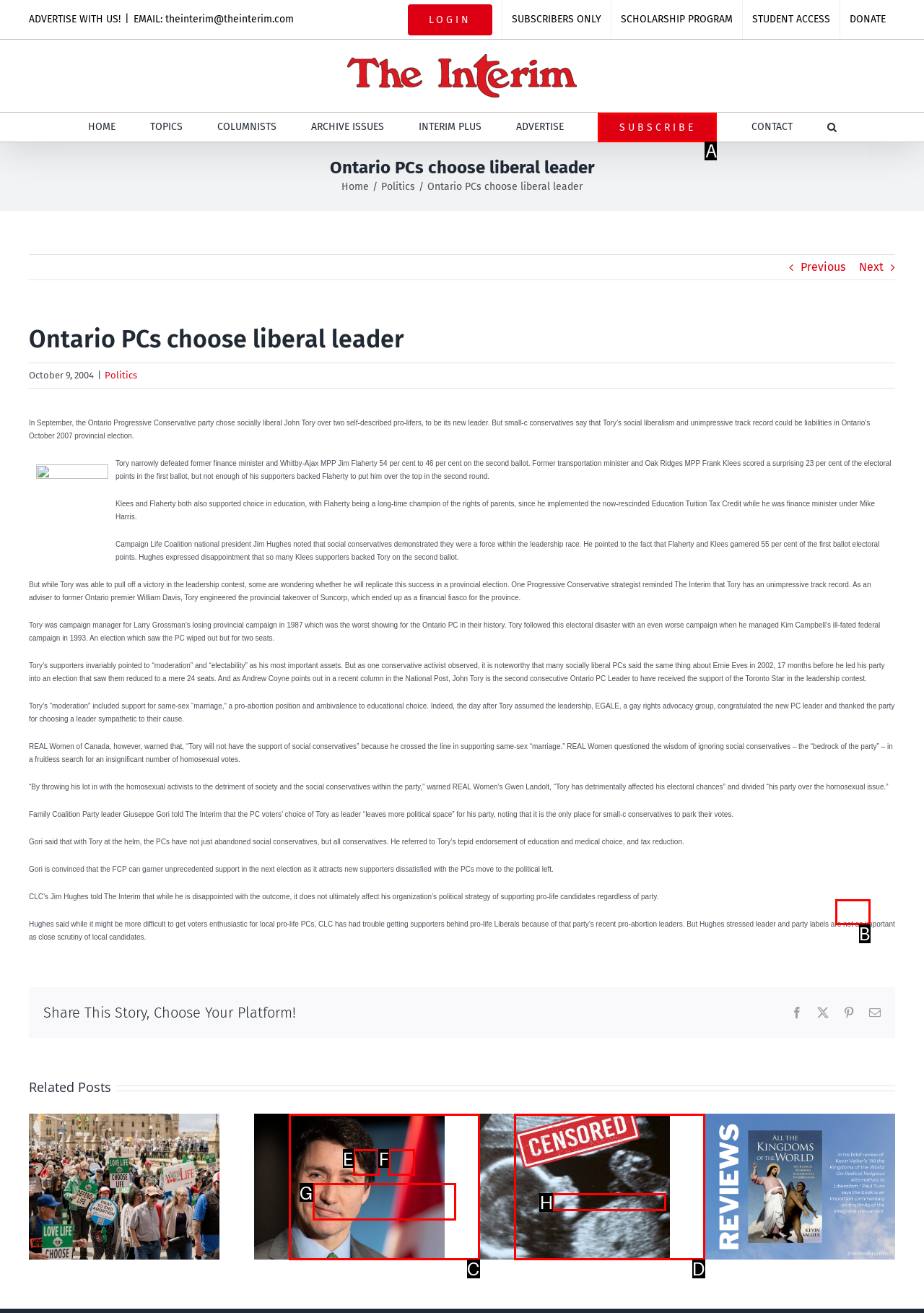Select the letter that corresponds to the description: Go to Top. Provide your answer using the option's letter.

B